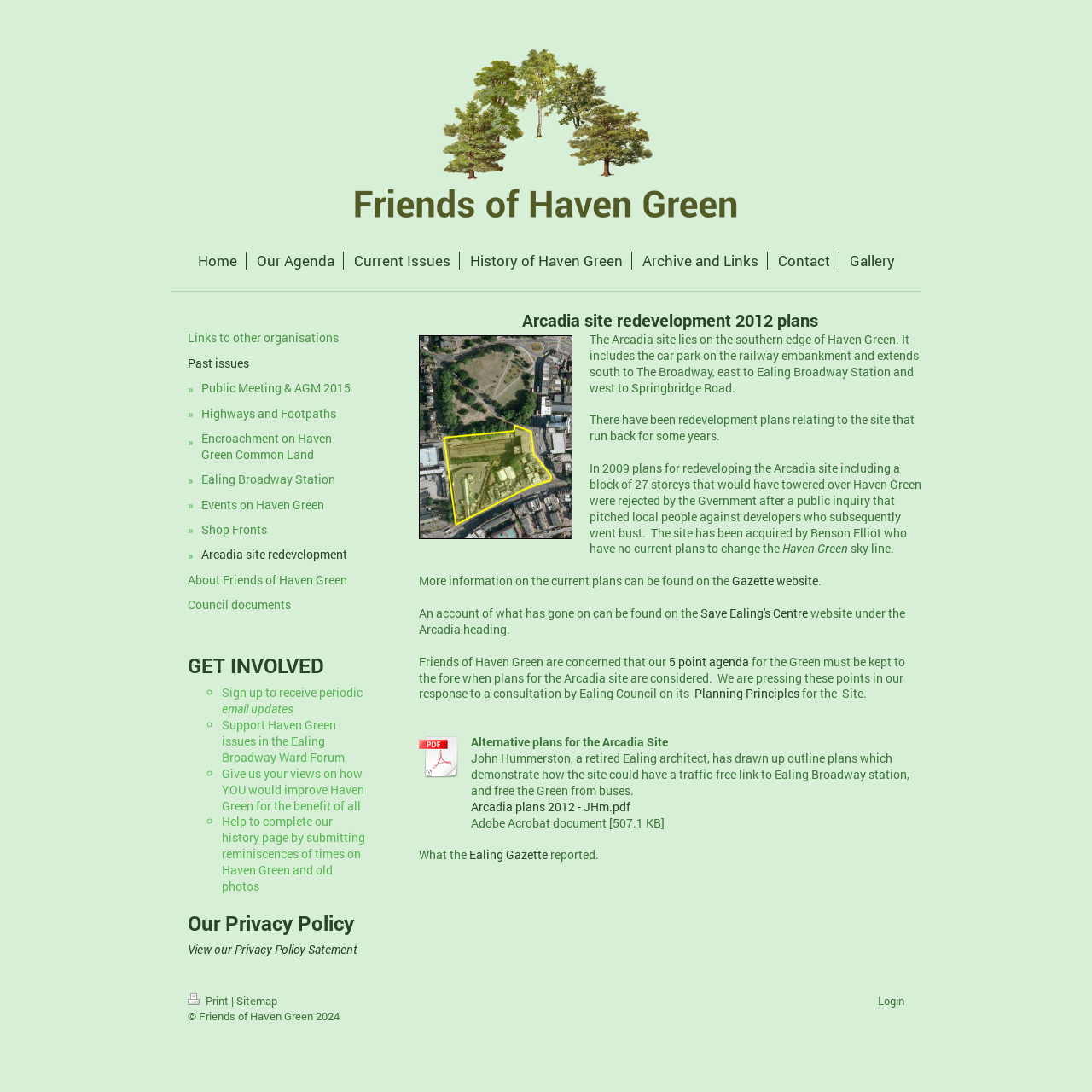What is the purpose of the Friends of Haven Green? Using the information from the screenshot, answer with a single word or phrase.

To keep 5 point agenda for the Green